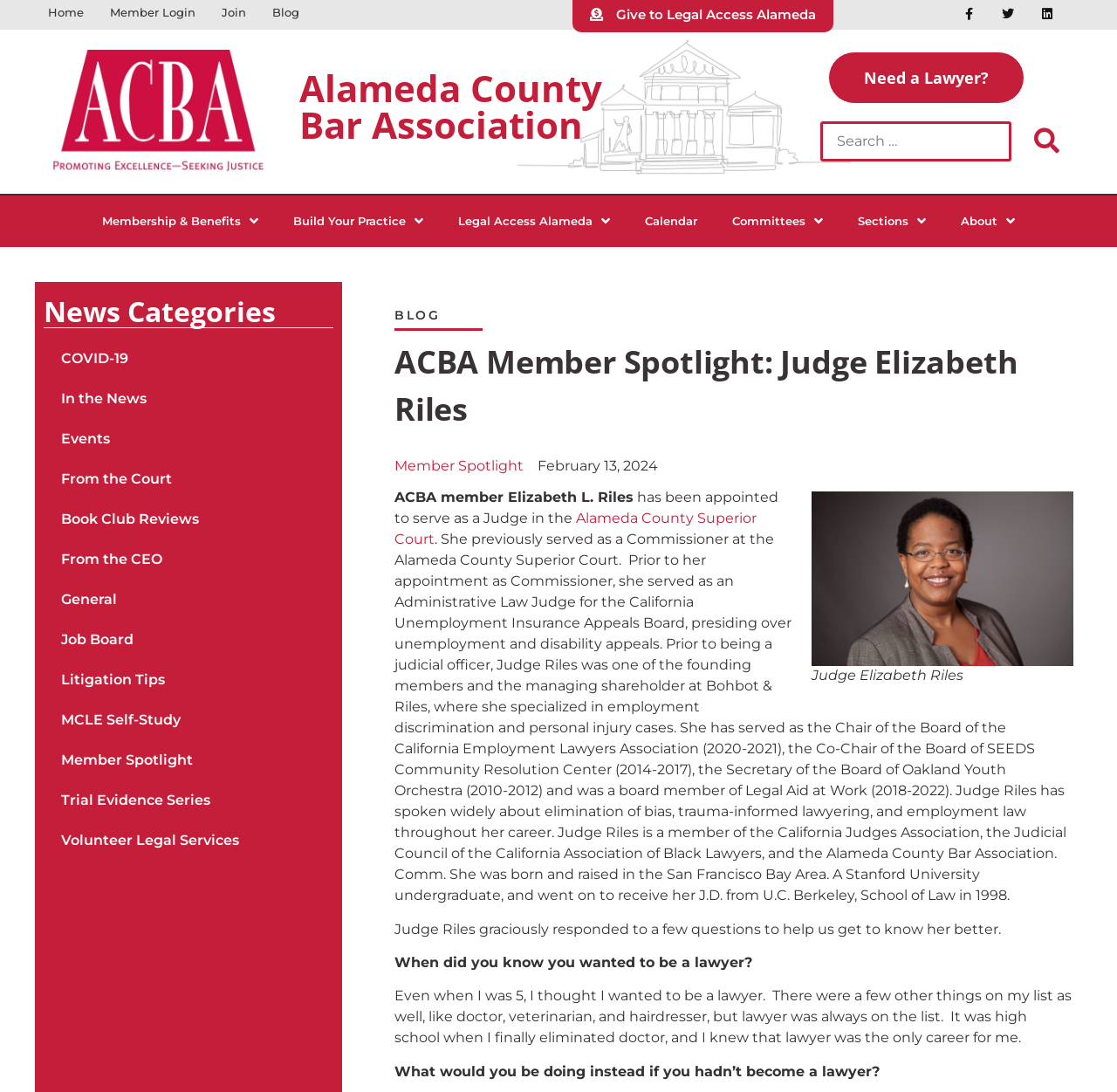Please find the bounding box coordinates of the element that needs to be clicked to perform the following instruction: "Search for something". The bounding box coordinates should be four float numbers between 0 and 1, represented as [left, top, right, bottom].

[0.734, 0.111, 0.961, 0.148]